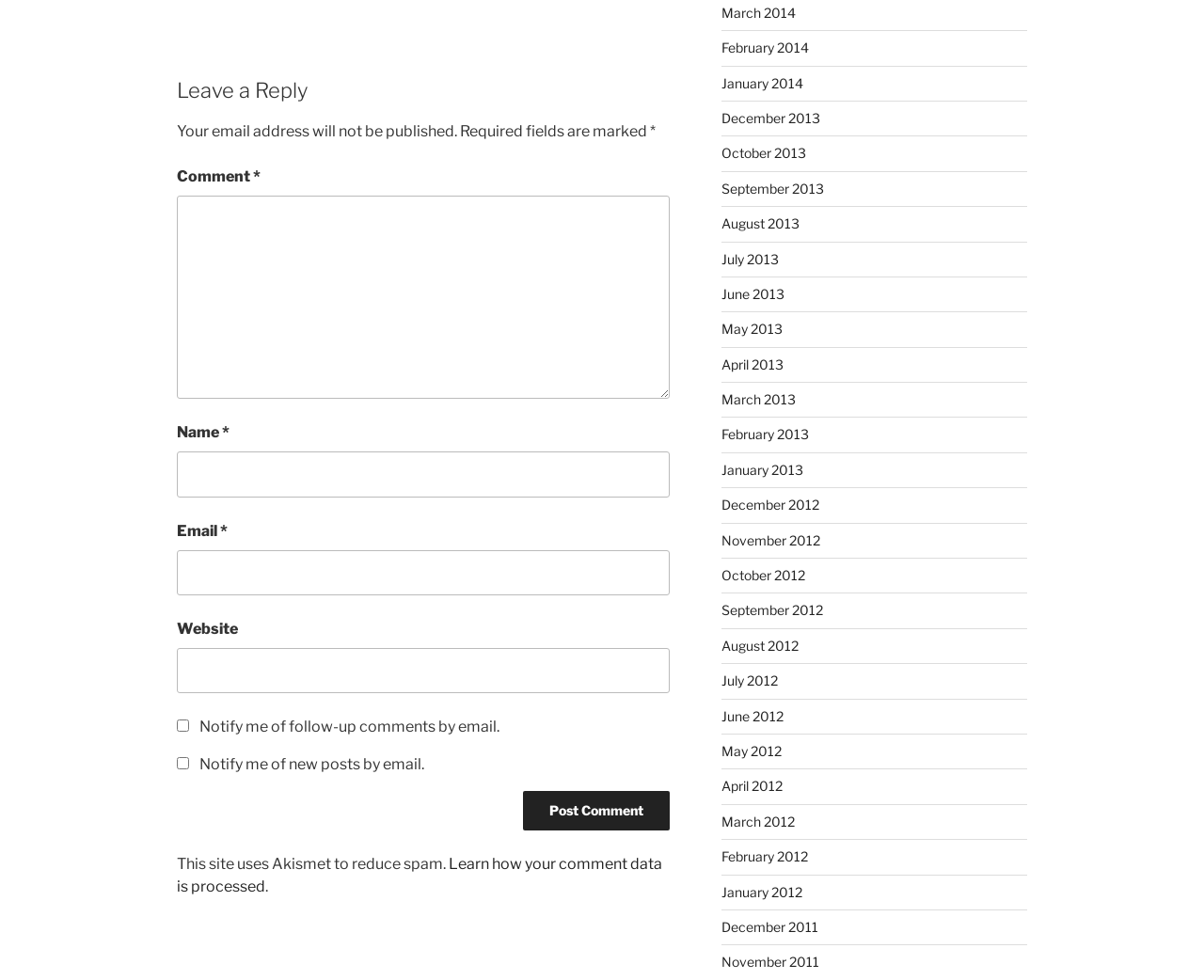What is the function of the checkboxes below the comment text box?
Refer to the image and give a detailed response to the question.

The two checkboxes below the comment text box are labeled 'Notify me of follow-up comments by email' and 'Notify me of new posts by email'. These checkboxes allow users to opt-in to receive email notifications when someone responds to their comment or when a new post is published on the website.